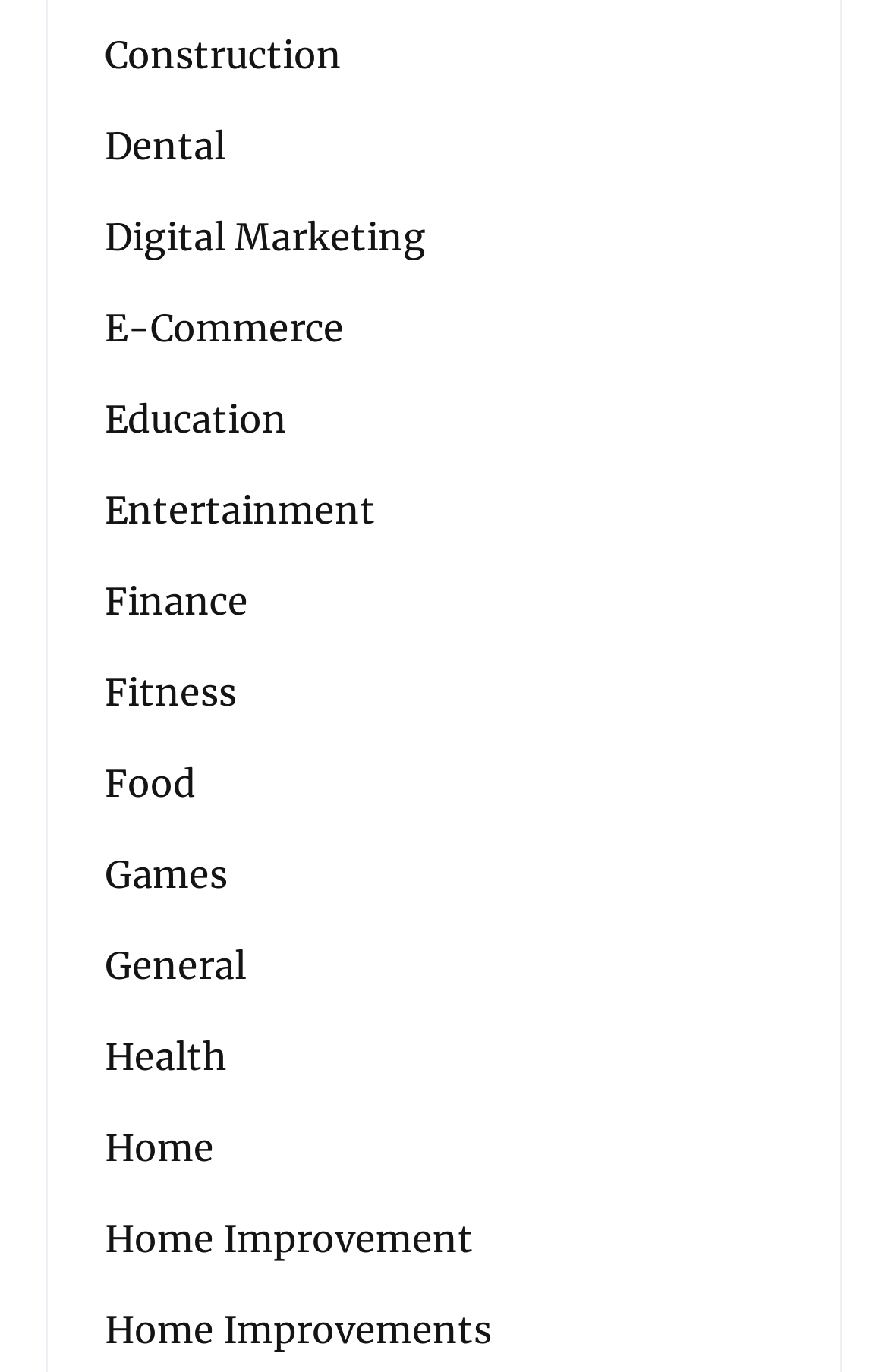Determine the bounding box for the described HTML element: "Home Improvement". Ensure the coordinates are four float numbers between 0 and 1 in the format [left, top, right, bottom].

[0.118, 0.883, 0.533, 0.923]